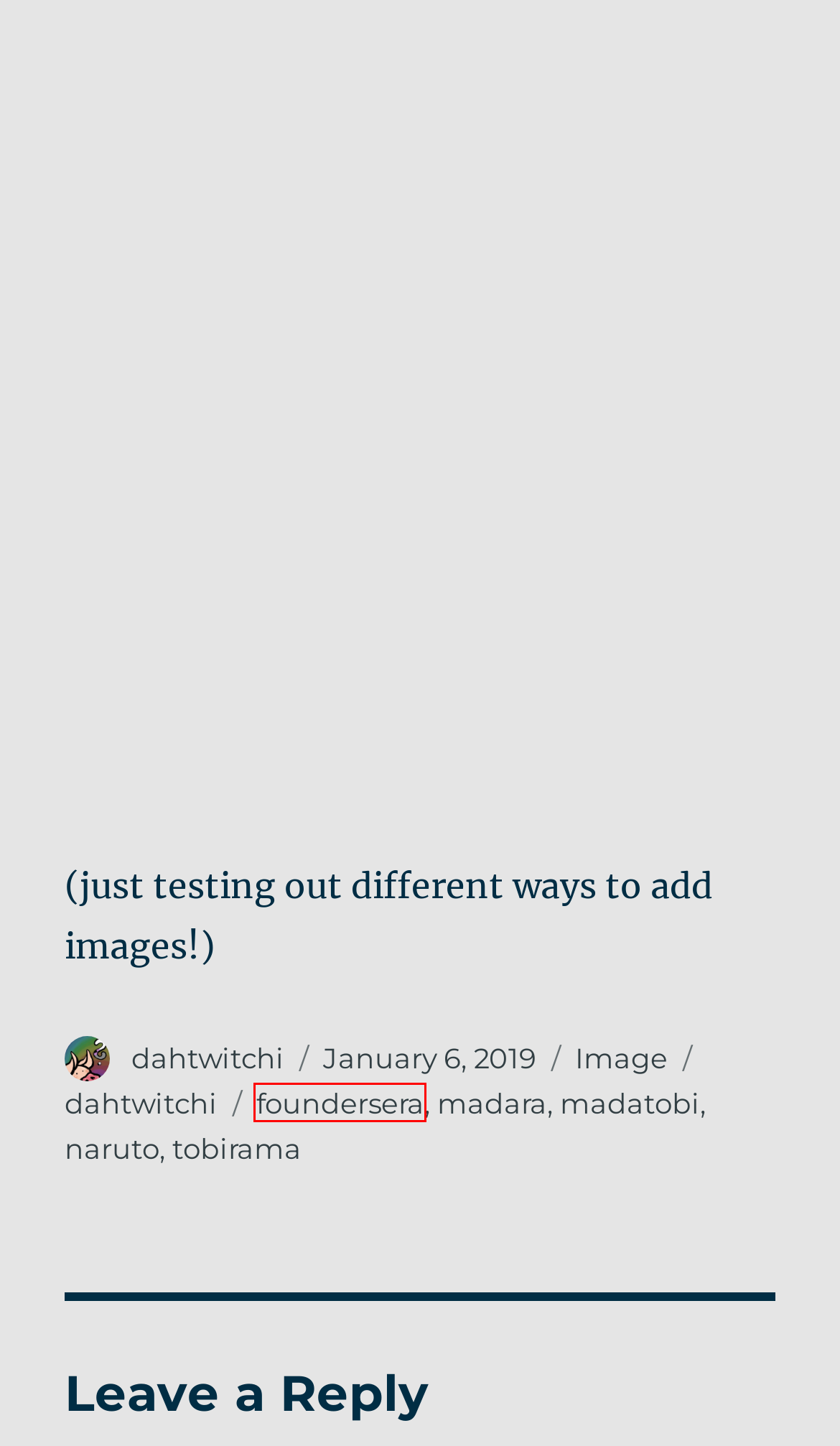A screenshot of a webpage is given, marked with a red bounding box around a UI element. Please select the most appropriate webpage description that fits the new page after clicking the highlighted element. Here are the candidates:
A. tobirama – Not just for MadaTobi!
B. Image – Not just for MadaTobi!
C. dahtwitchi – Not just for MadaTobi!
D. naruto – Not just for MadaTobi!
E. My Profile – Not just for MadaTobi!
F. madara – Not just for MadaTobi!
G. madatobi – Not just for MadaTobi!
H. foundersera – Not just for MadaTobi!

H